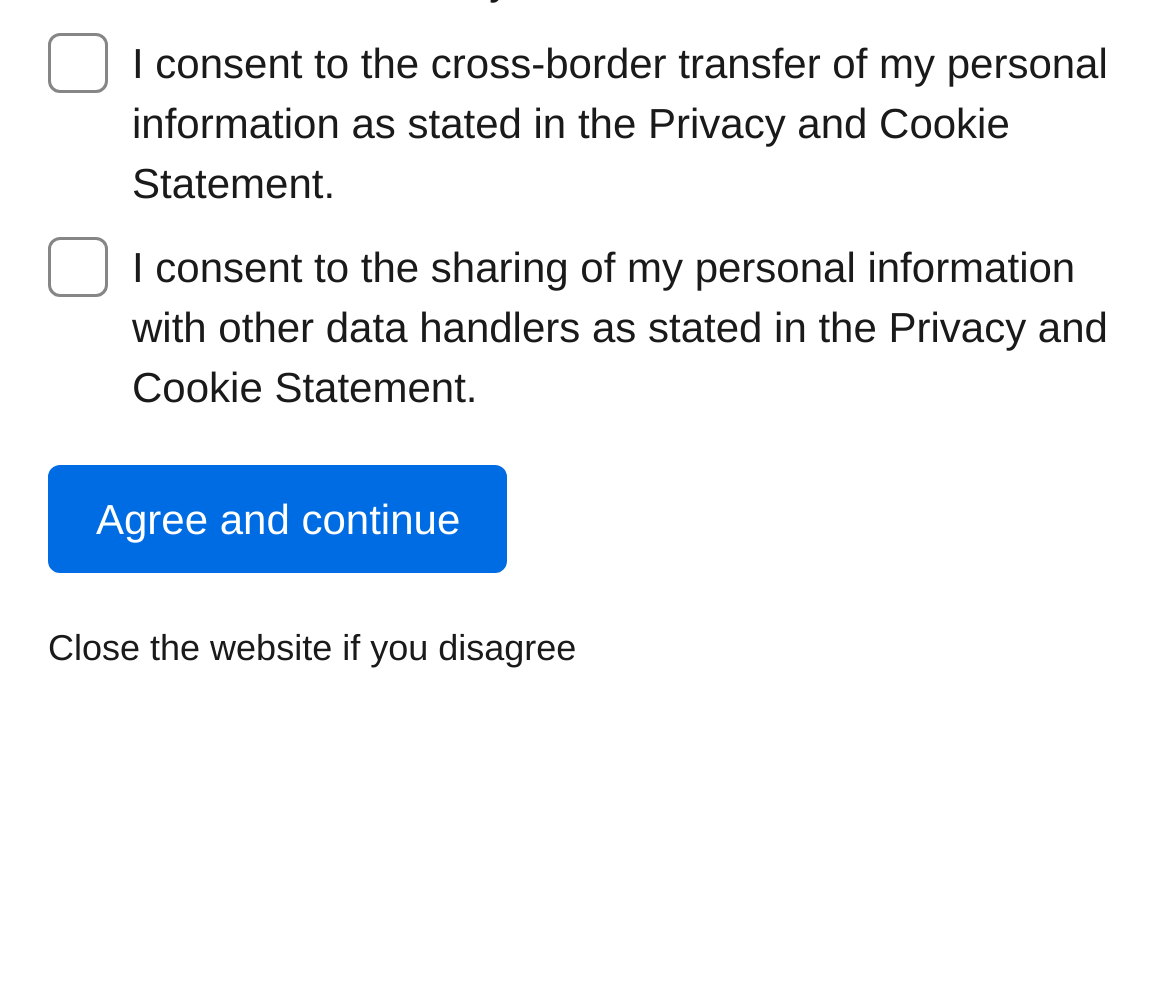From the webpage screenshot, identify the region described by Agree and continue. Provide the bounding box coordinates as (top-left x, top-left y, bottom-right x, bottom-right y), with each value being a floating point number between 0 and 1.

[0.041, 0.466, 0.434, 0.575]